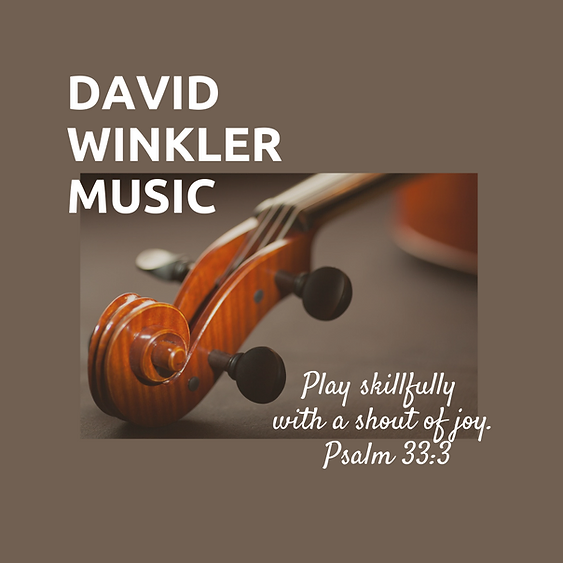What is the source of the quote 'Play skillfully with a shout of joy'?
Please provide a comprehensive answer based on the details in the screenshot.

The caption attributes the quote 'Play skillfully with a shout of joy' to Psalm 33:3, which suggests that the quote is taken from the Bible, specifically from Psalm 33, verse 3.